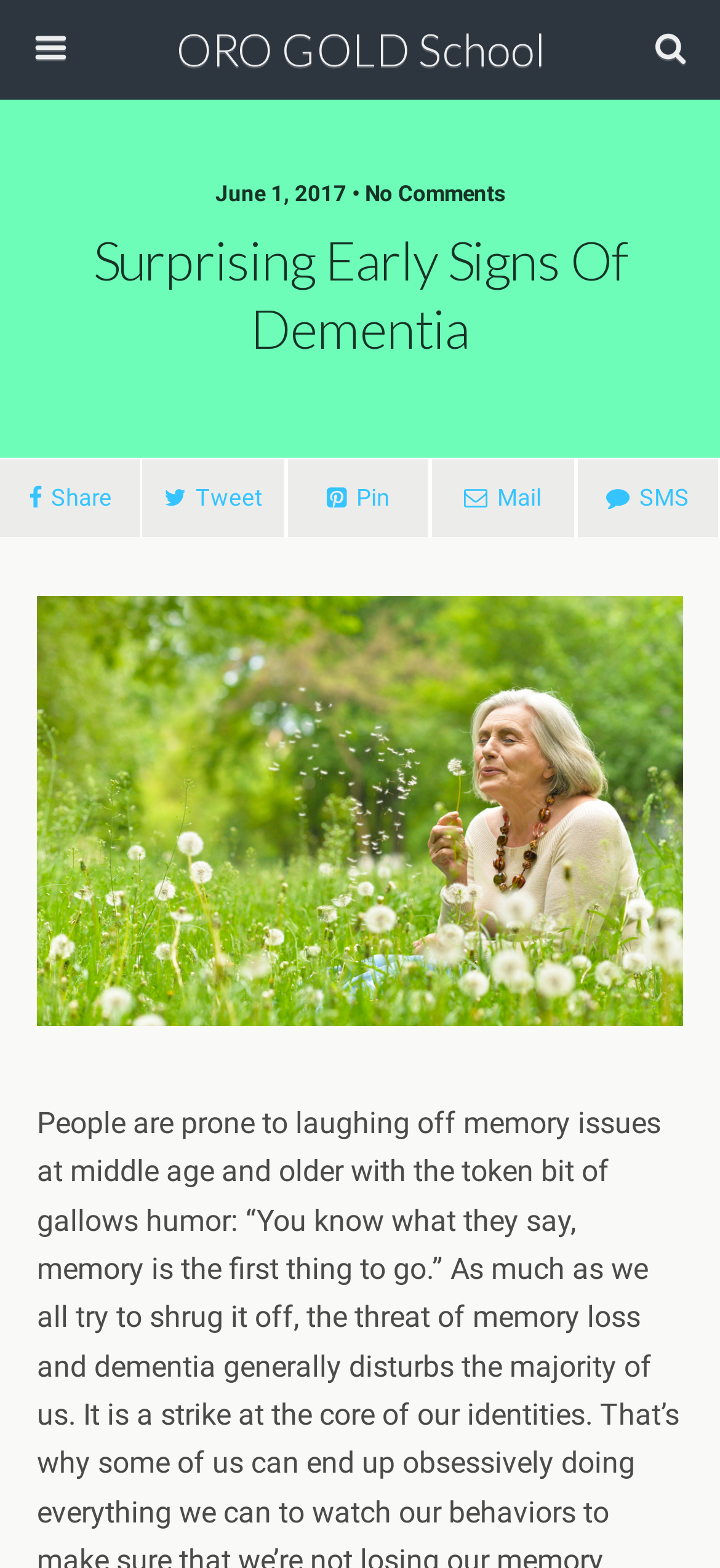Extract the bounding box coordinates for the HTML element that matches this description: "name="s" placeholder="Search this website…"". The coordinates should be four float numbers between 0 and 1, i.e., [left, top, right, bottom].

[0.056, 0.069, 0.759, 0.099]